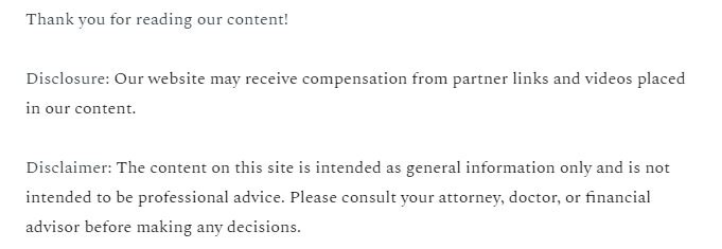Describe the image thoroughly.

This image includes a section of text conveying essential information related to the website's content. It expresses gratitude to the readers for engaging with the material, followed by a disclosure note indicating that the site may receive compensation from partner links and videos. Additionally, there is a disclaimer emphasizing that the information provided is general and not intended as professional advice, advising readers to consult their attorney, doctor, or financial advisor before making any decisions. This contextual background highlights the website's commitment to transparency and the importance of seeking professional guidance.